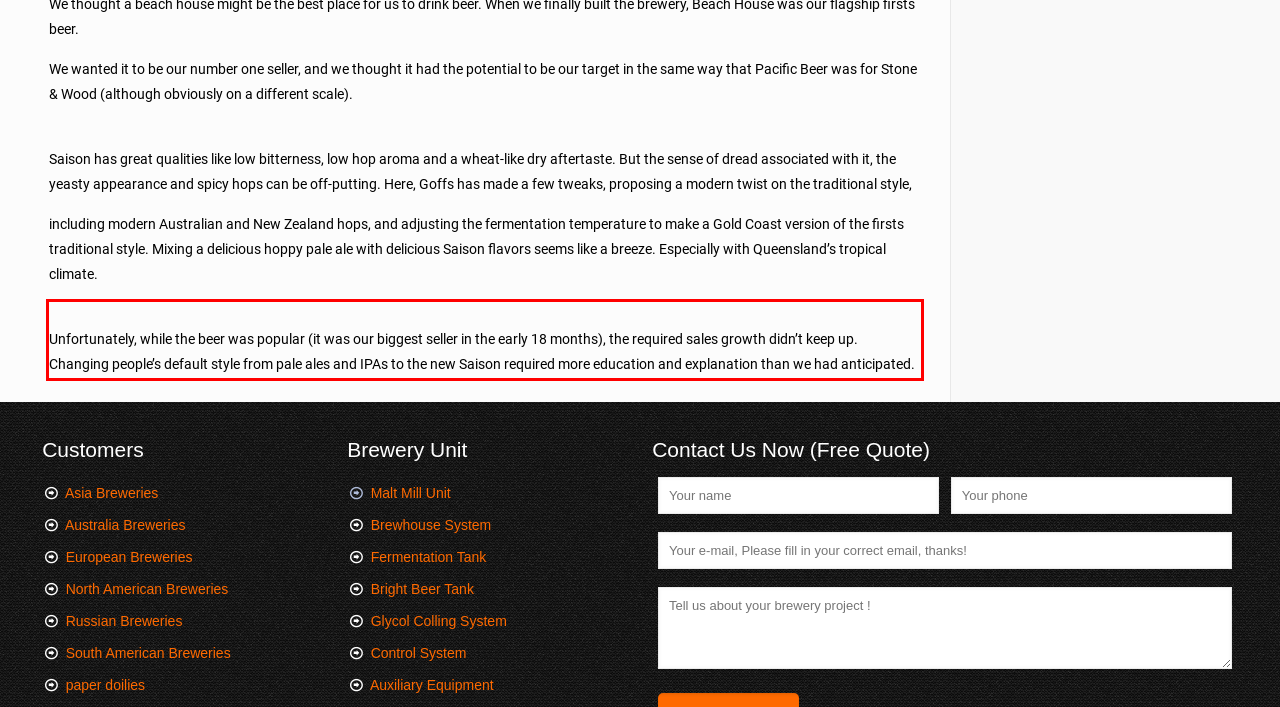Within the provided webpage screenshot, find the red rectangle bounding box and perform OCR to obtain the text content.

Unfortunately, while the beer was popular (it was our biggest seller in the early 18 months), the required sales growth didn’t keep up. Changing people’s default style from pale ales and IPAs to the new Saison required more education and explanation than we had anticipated.